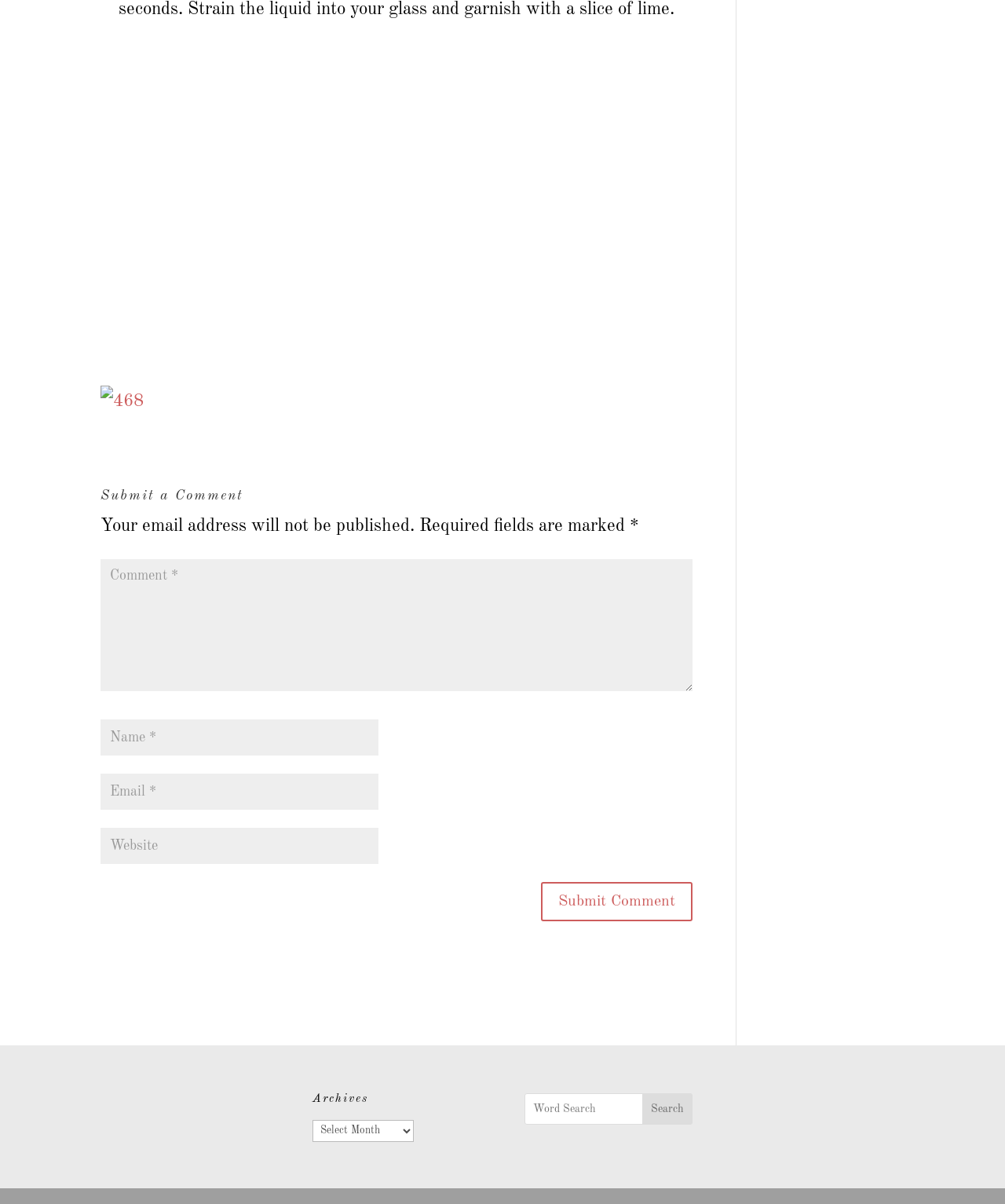Please identify the bounding box coordinates of the element I should click to complete this instruction: 'Search for archives'. The coordinates should be given as four float numbers between 0 and 1, like this: [left, top, right, bottom].

[0.522, 0.908, 0.689, 0.934]